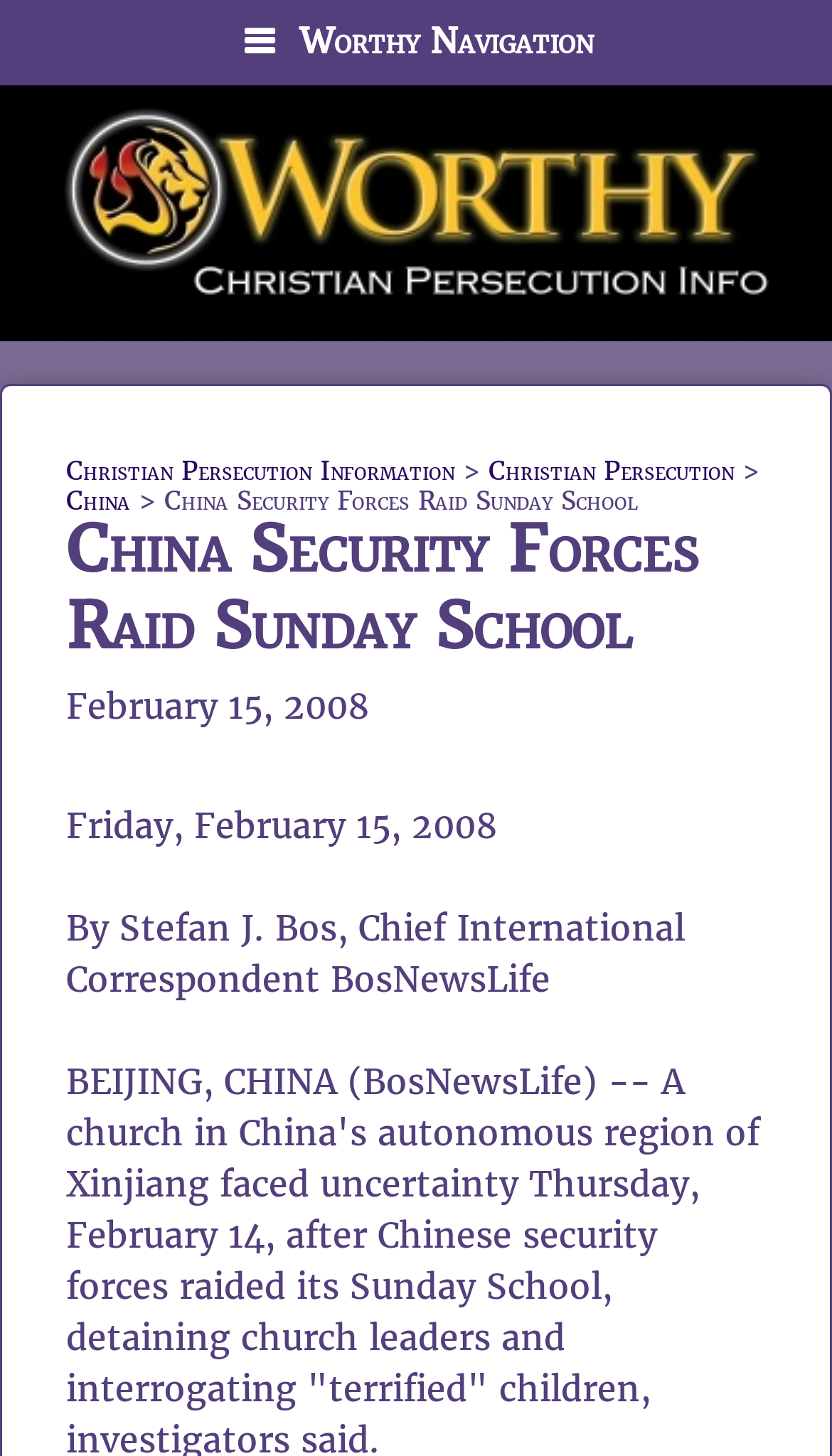Find the bounding box coordinates for the HTML element specified by: "China".

[0.079, 0.333, 0.156, 0.355]